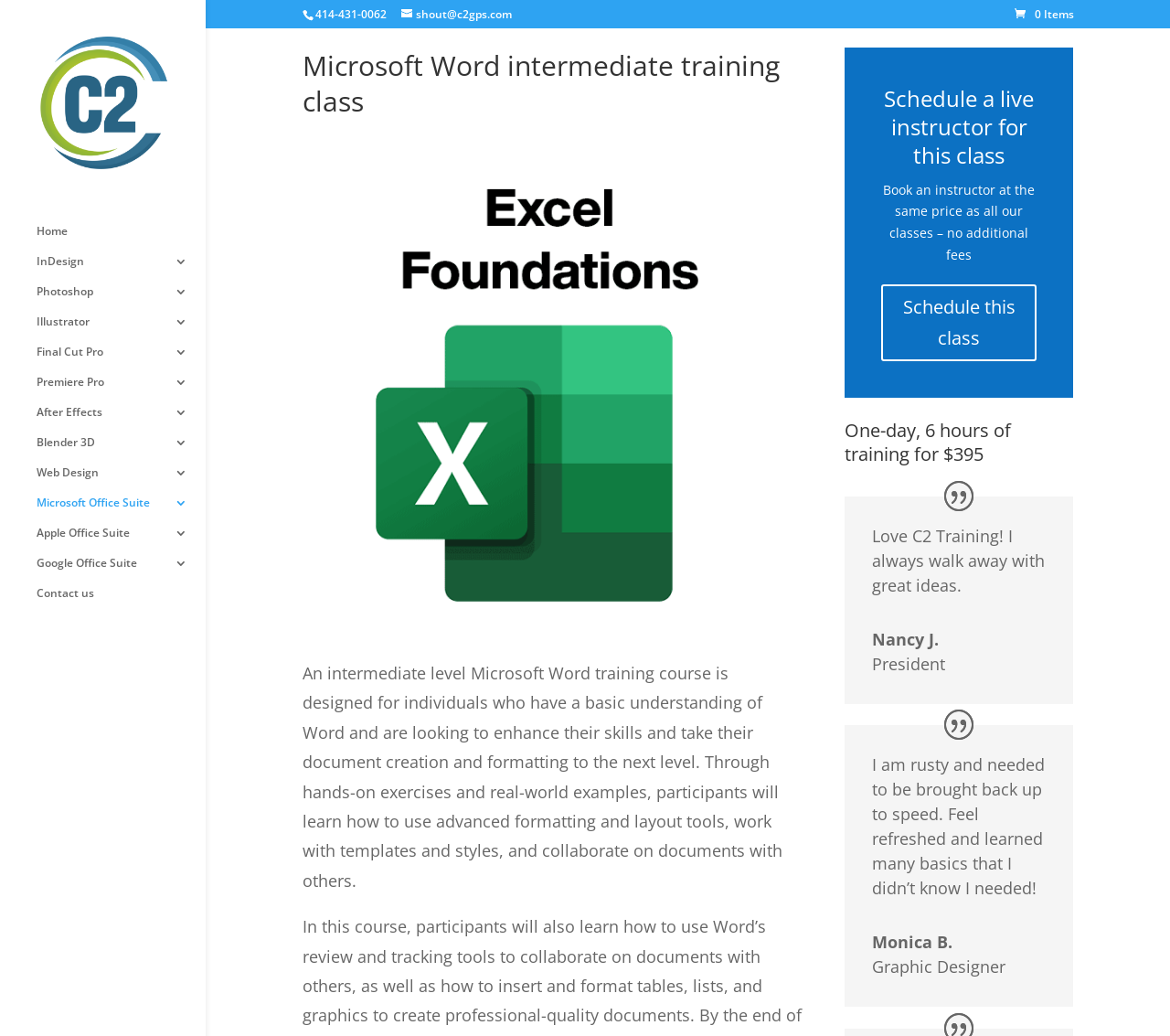What is the occupation of Monica B.?
We need a detailed and exhaustive answer to the question. Please elaborate.

I found the occupation of Monica B. by looking at the StaticText element with the text 'Graphic Designer' which has a bounding box coordinate of [0.745, 0.923, 0.859, 0.944]. This text is located below the testimonial quote from Monica B.